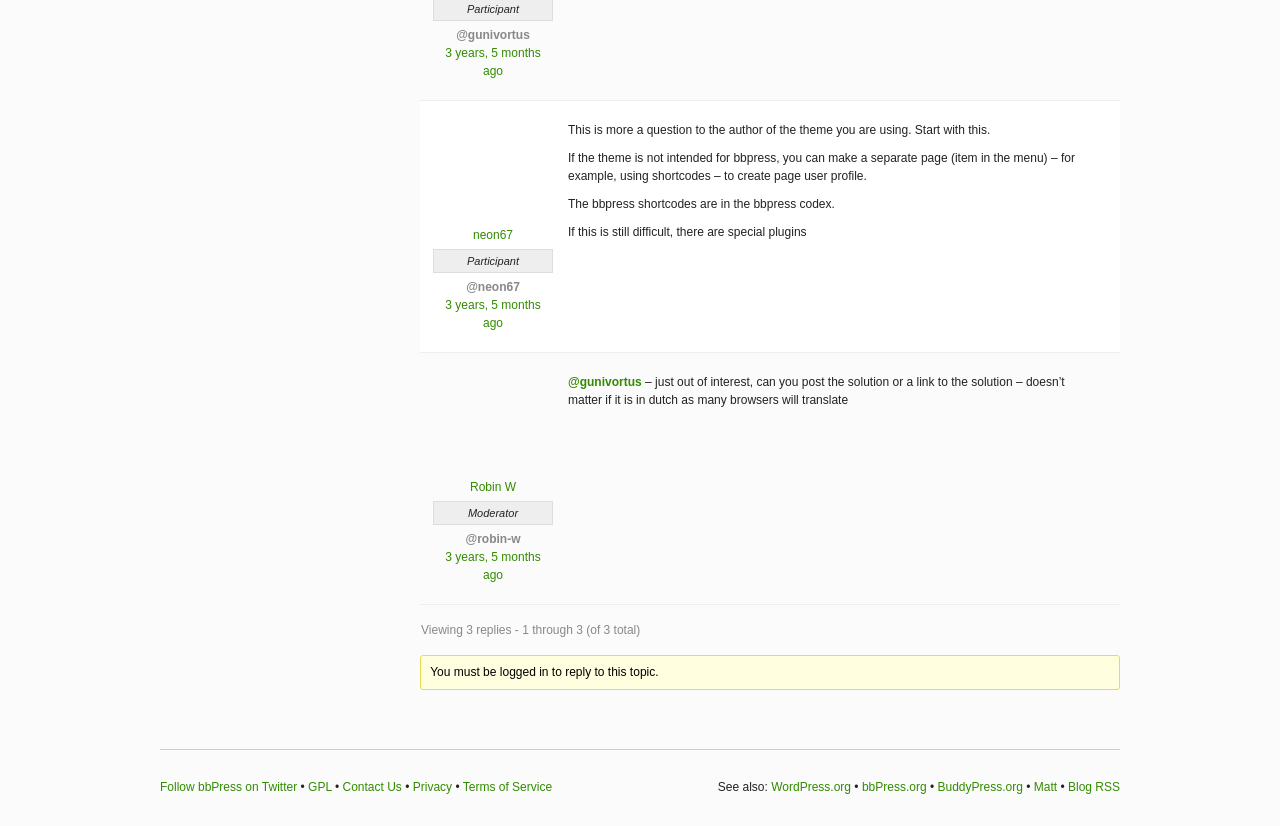Please find the bounding box coordinates (top-left x, top-left y, bottom-right x, bottom-right y) in the screenshot for the UI element described as follows: Follow bbPress on Twitter

[0.125, 0.944, 0.232, 0.961]